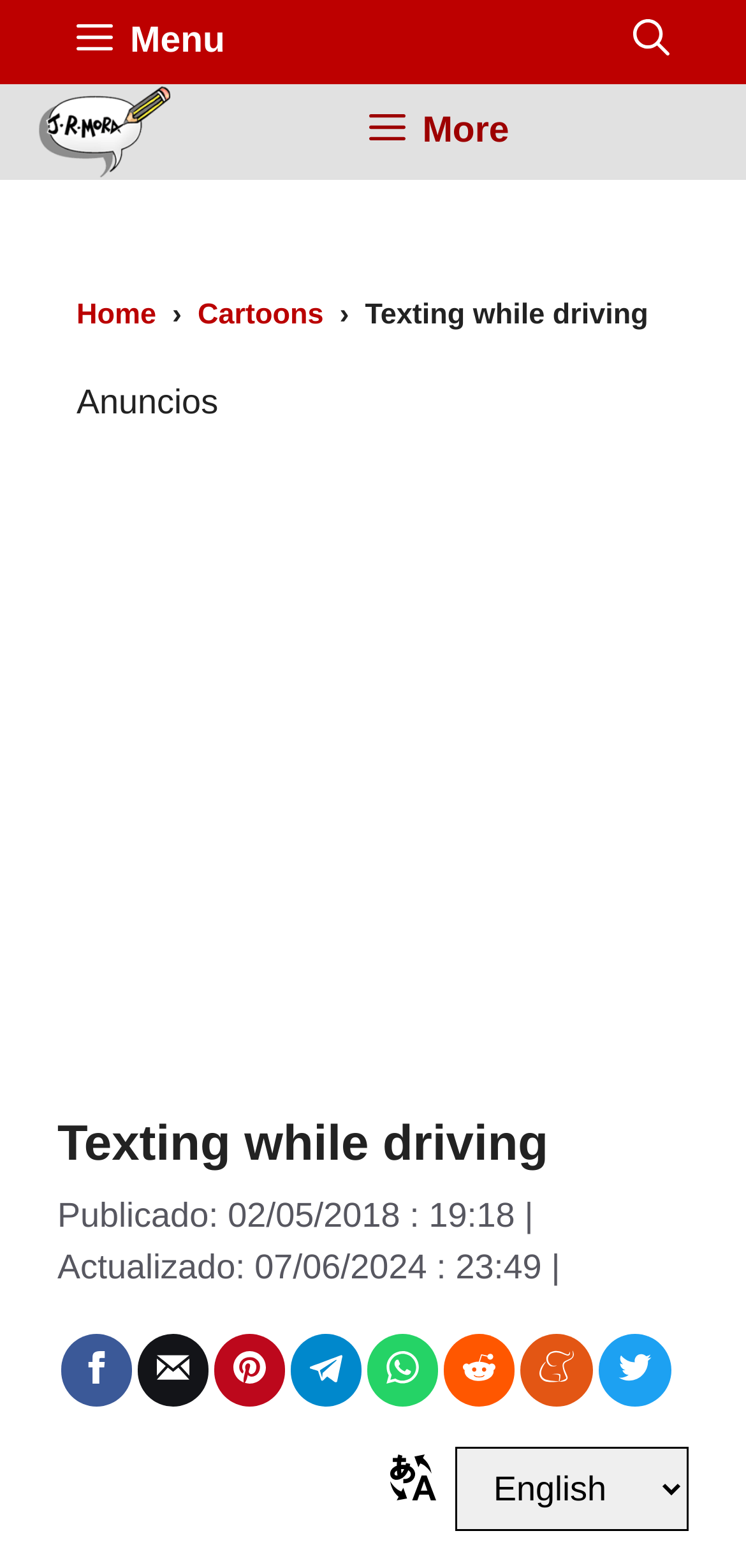Locate the bounding box coordinates of the segment that needs to be clicked to meet this instruction: "Share on Facebook".

[0.081, 0.851, 0.176, 0.897]